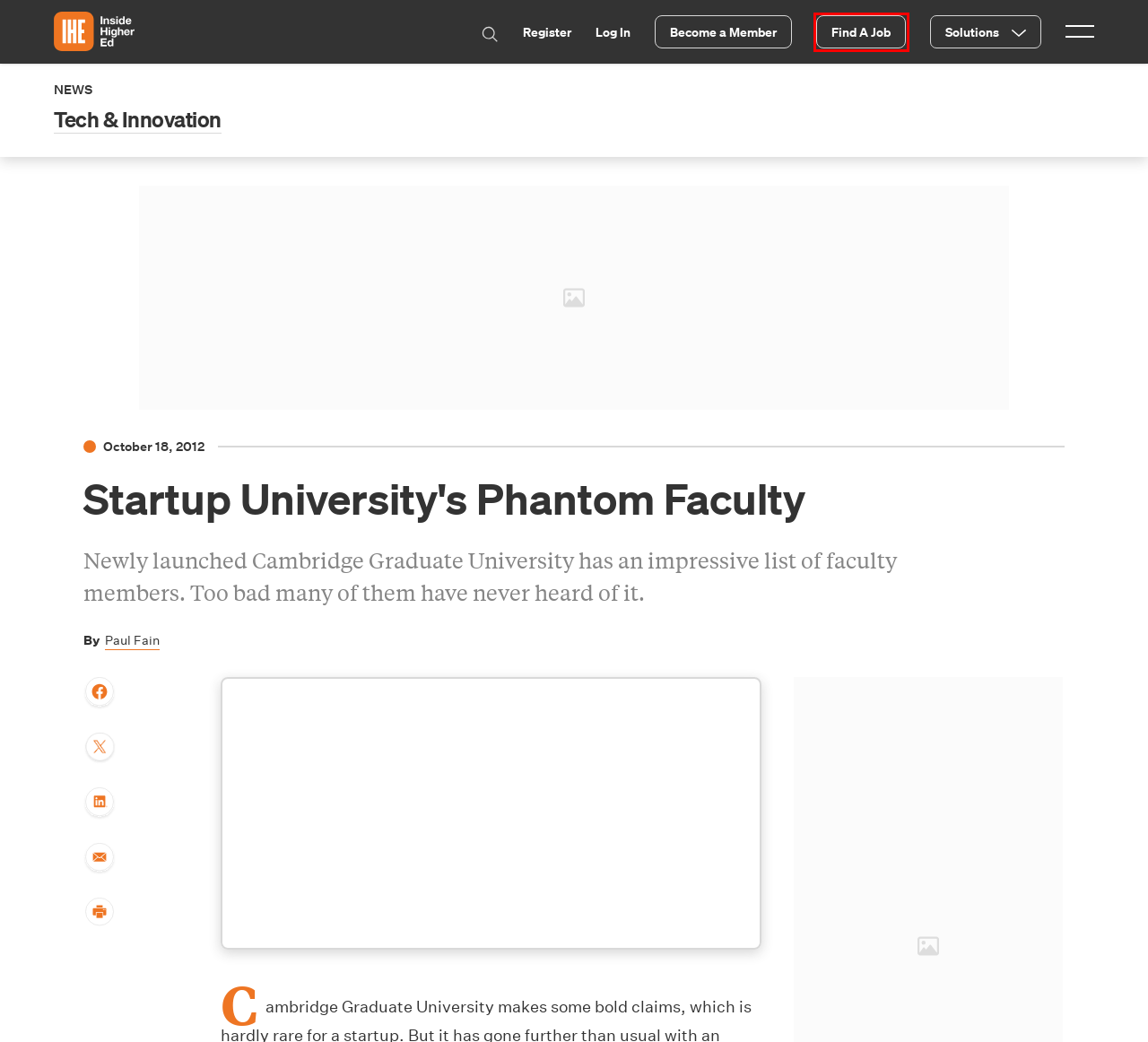Given a webpage screenshot with a red bounding box around a UI element, choose the webpage description that best matches the new webpage after clicking the element within the bounding box. Here are the candidates:
A. Change in higher education is hard, but not impossible | THE Campus Learn, Share, Connect
B. What does it take to encourage students to use their voice? | THE Campus Learn, Share, Connect
C. nclud – A Creative Digital & Branding Agency
D. Inside Higher Ed Careers | jobs | Choose from 37,127 live job openings
E. Higher Education Resources and Advice | THE Campus
F. Fulfilling a mission and serving Indigenous students | THE Campus Learn, Share, Connect
G. How to write an abstract for a research paper | THE Campus Learn, Share, Connect
H. Webinar: how to recruit talented staff in higher education | THE Campus Learn, Share, Connect

D